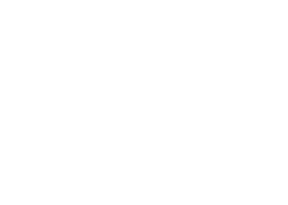Respond with a single word or phrase to the following question: What is the primary function of the adhesive powder?

Bonding agent